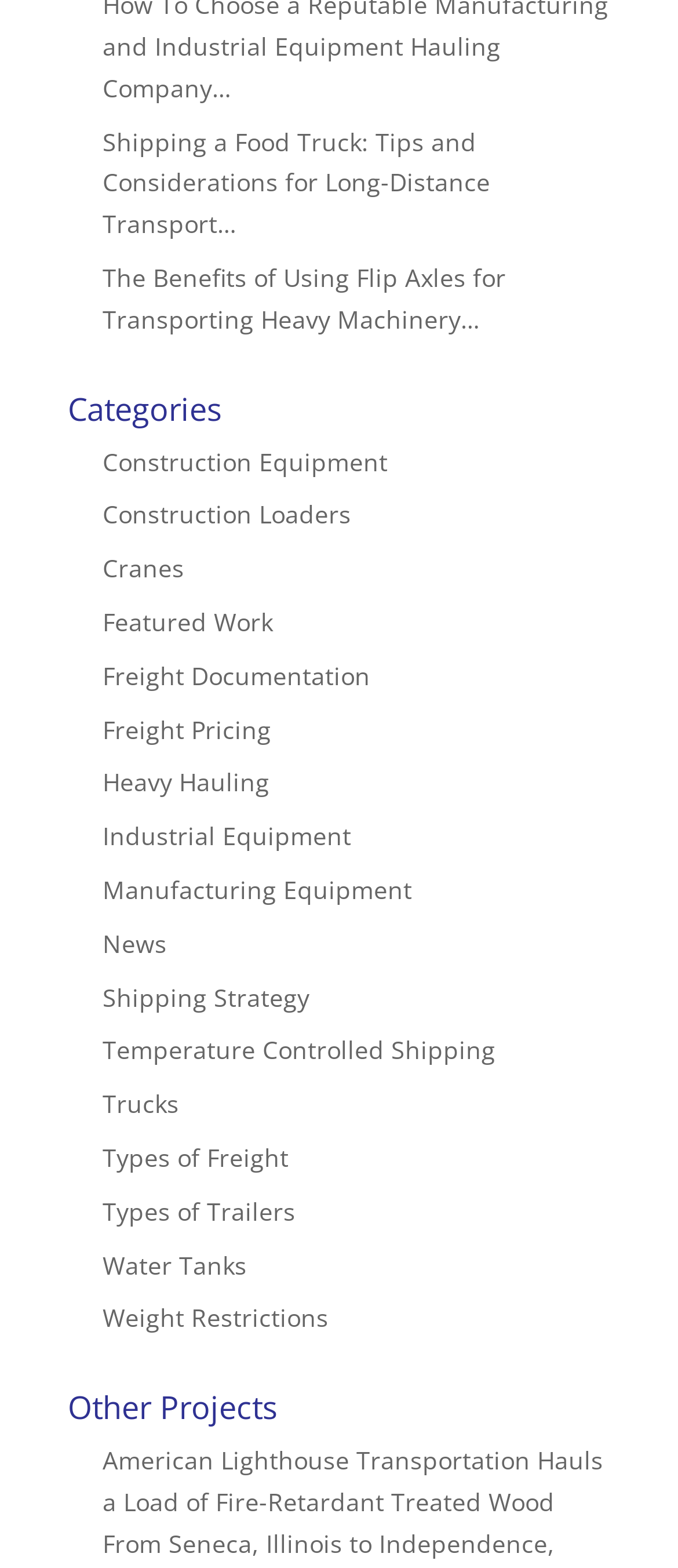Answer briefly with one word or phrase:
How many links are there in total?

21